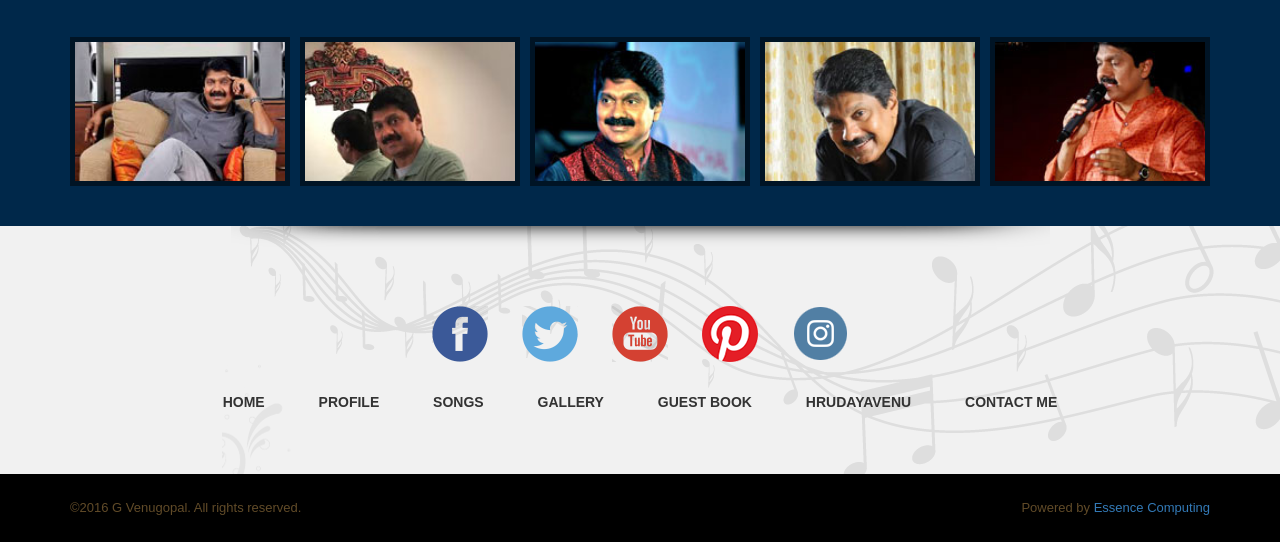Could you provide the bounding box coordinates for the portion of the screen to click to complete this instruction: "View Facebook page"?

[0.338, 0.599, 0.381, 0.628]